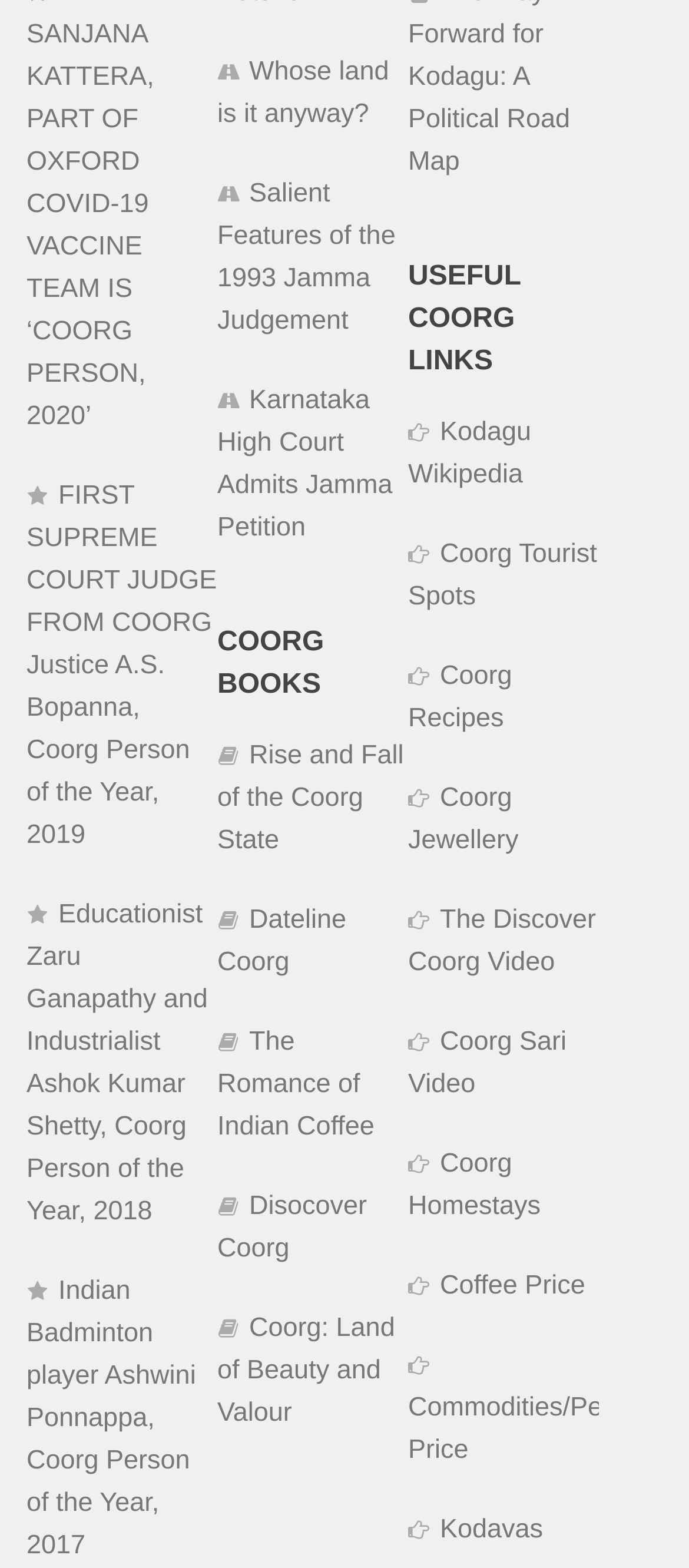Point out the bounding box coordinates of the section to click in order to follow this instruction: "Read about Whose land is it anyway?".

[0.315, 0.021, 0.592, 0.099]